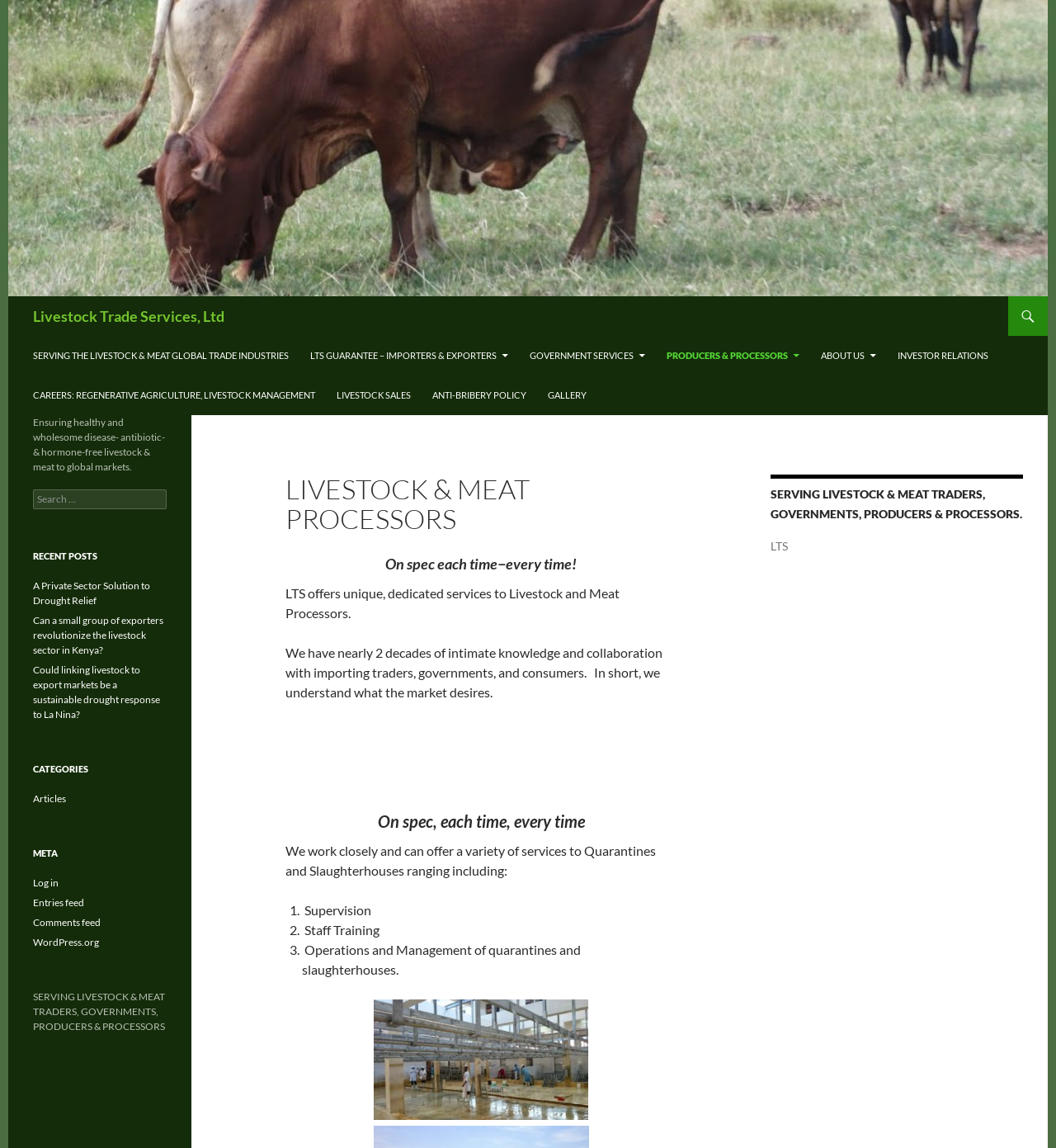What is the role of LTS in quarantines and slaughterhouses?
Using the visual information, respond with a single word or phrase.

Supervision, staff training, operations management